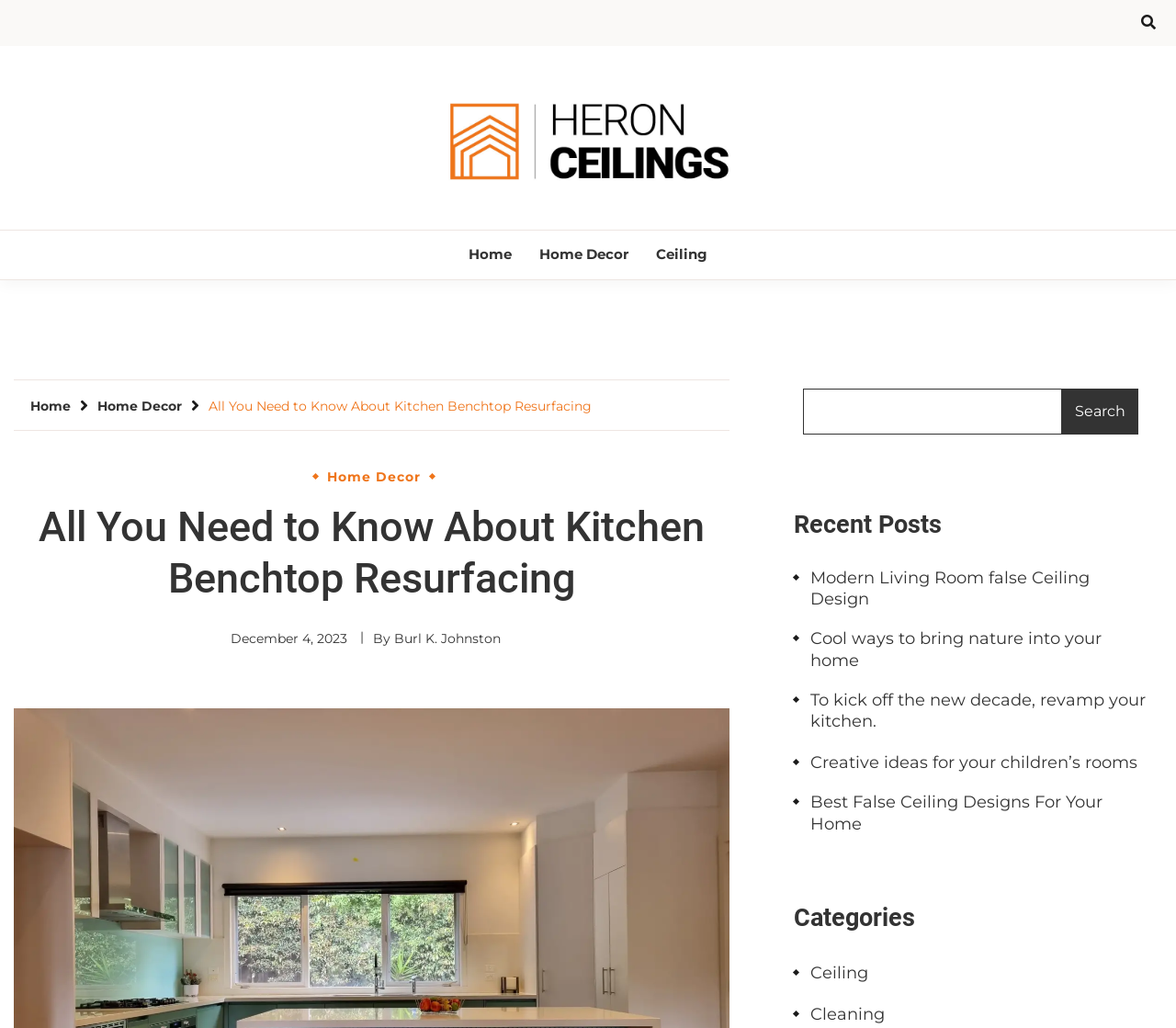What is the category of the article 'Modern Living Room false Ceiling Design'?
Examine the image closely and answer the question with as much detail as possible.

The category of the article 'Modern Living Room false Ceiling Design' can be found in the 'Categories' section, where 'Ceiling' is listed as one of the categories.